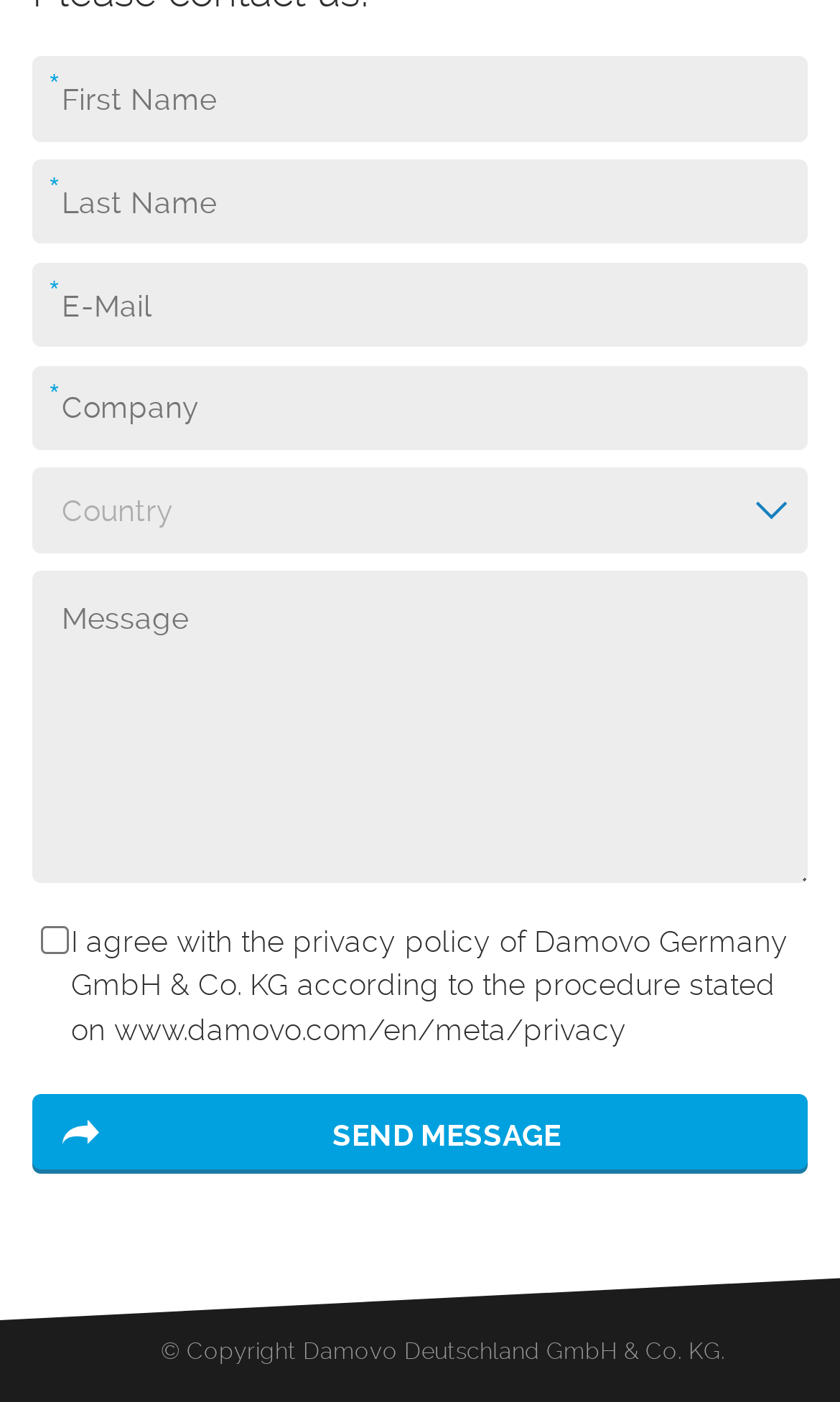How many textboxes are required?
Answer with a single word or phrase by referring to the visual content.

4